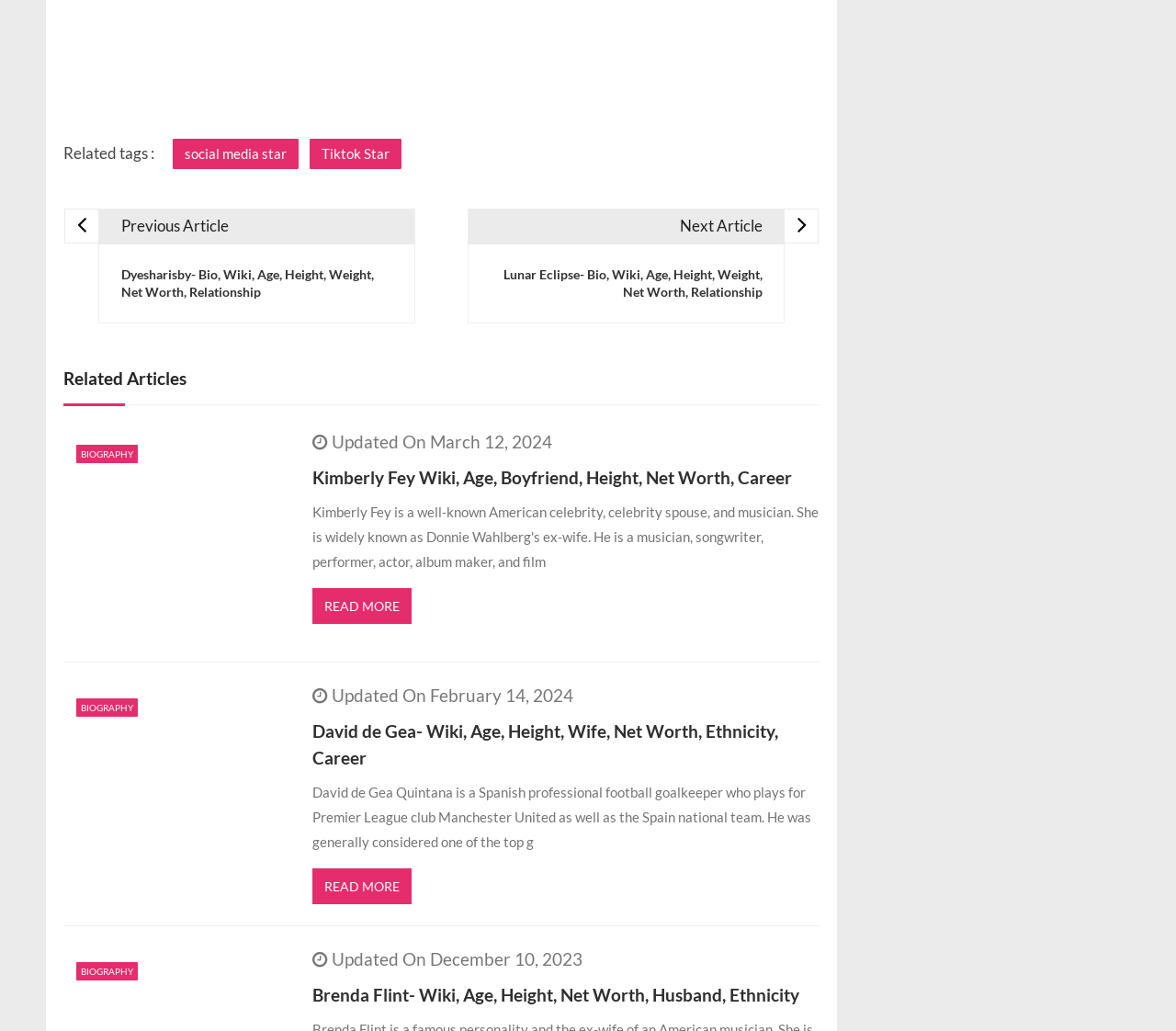Please find the bounding box for the UI component described as follows: "social media star".

[0.147, 0.135, 0.254, 0.164]